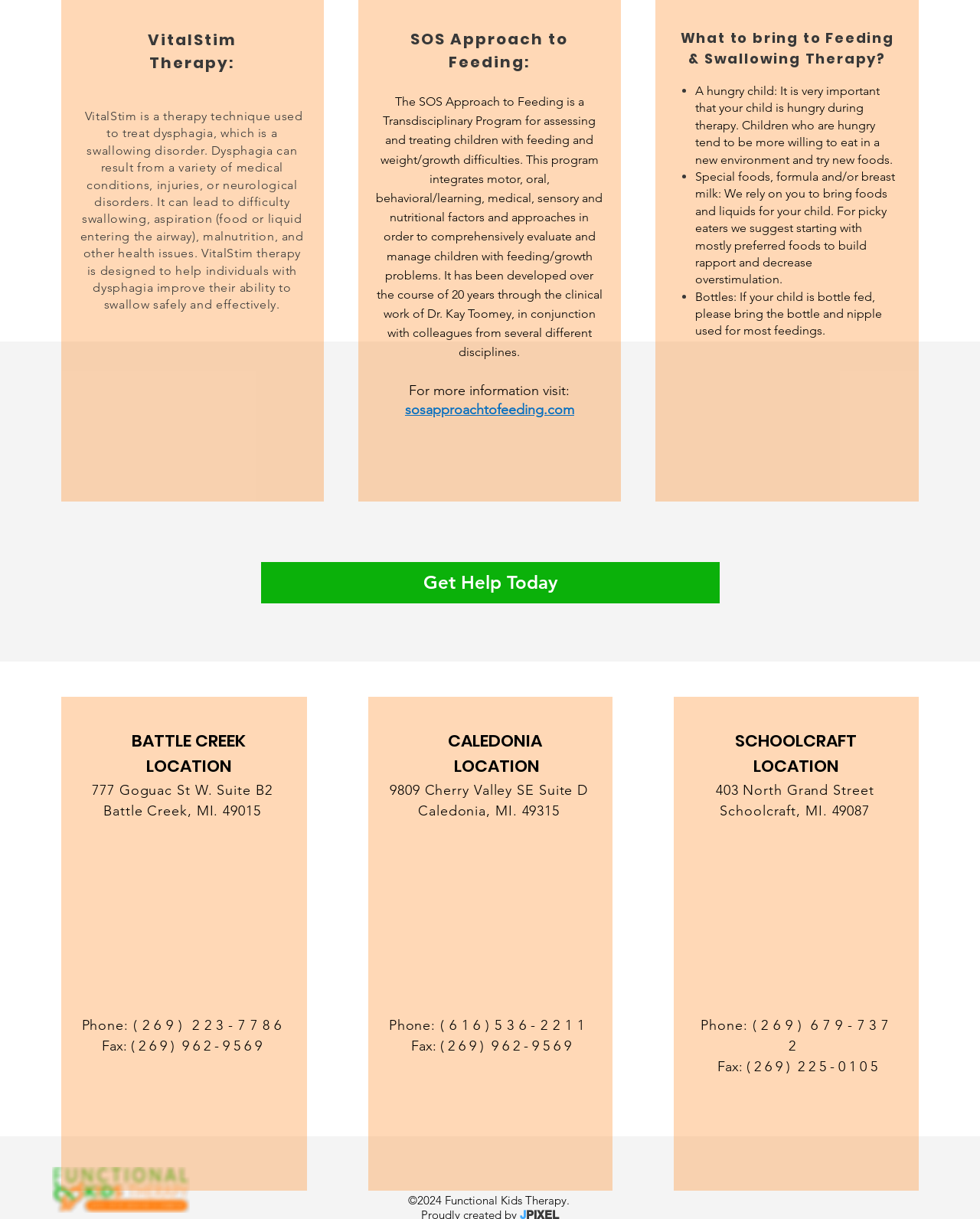Answer this question using a single word or a brief phrase:
What is the address of the Battle Creek location?

777 Goguac St W. Suite B2